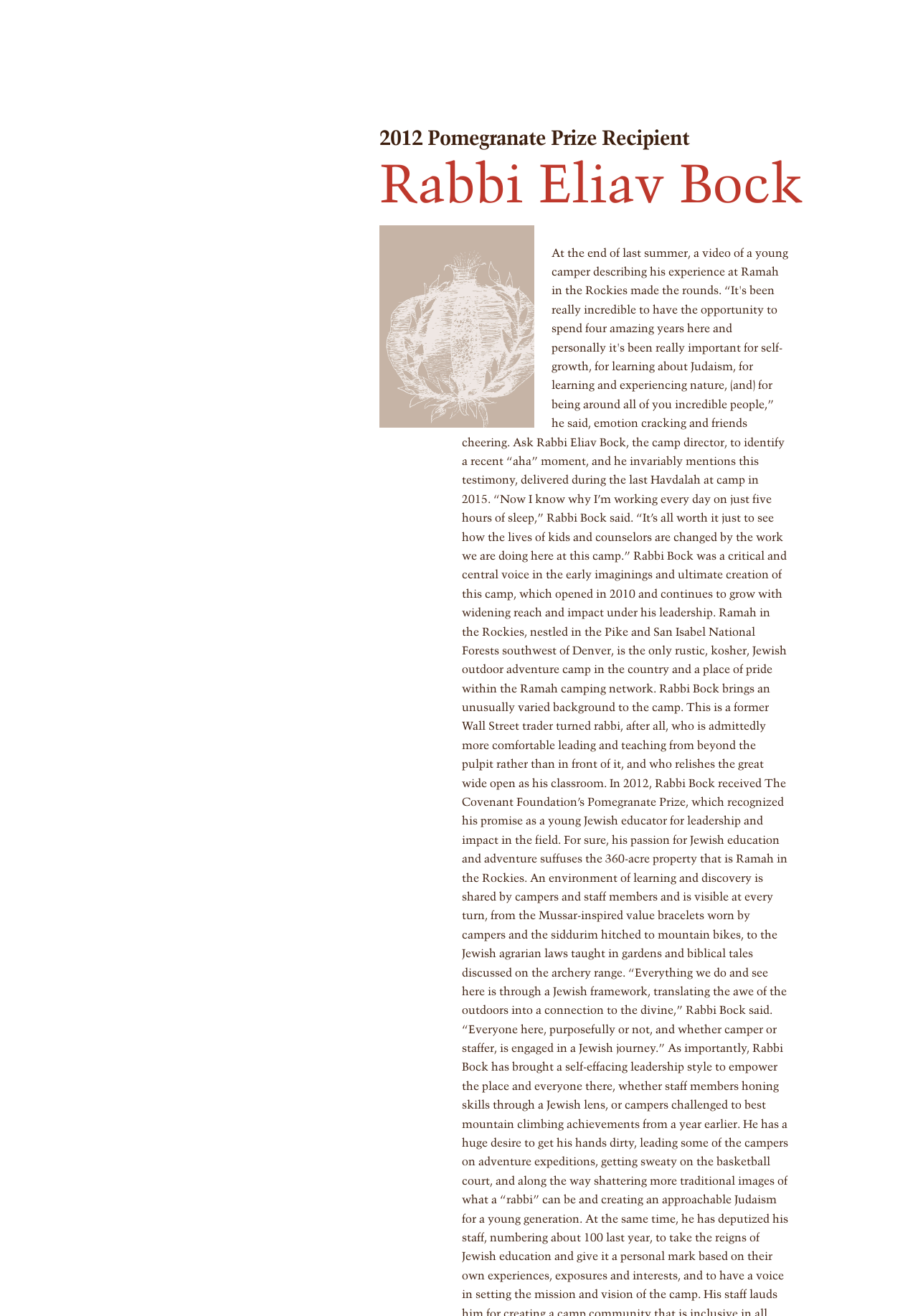Determine the bounding box coordinates for the region that must be clicked to execute the following instruction: "View the article about Fikfap Trends".

None